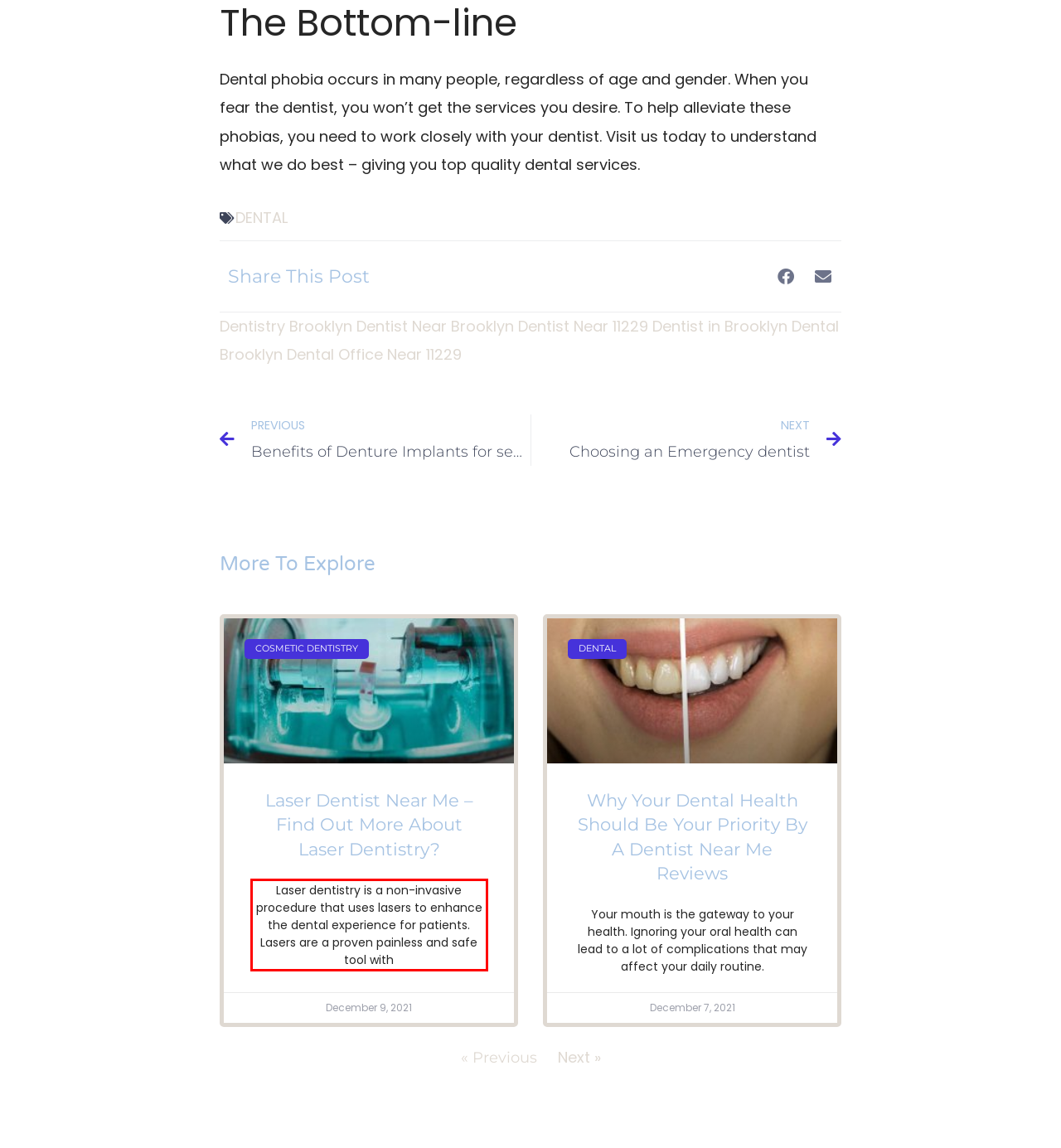Look at the screenshot of the webpage, locate the red rectangle bounding box, and generate the text content that it contains.

Laser dentistry is a non-invasive procedure that uses lasers to enhance the dental experience for patients. Lasers are a proven painless and safe tool with